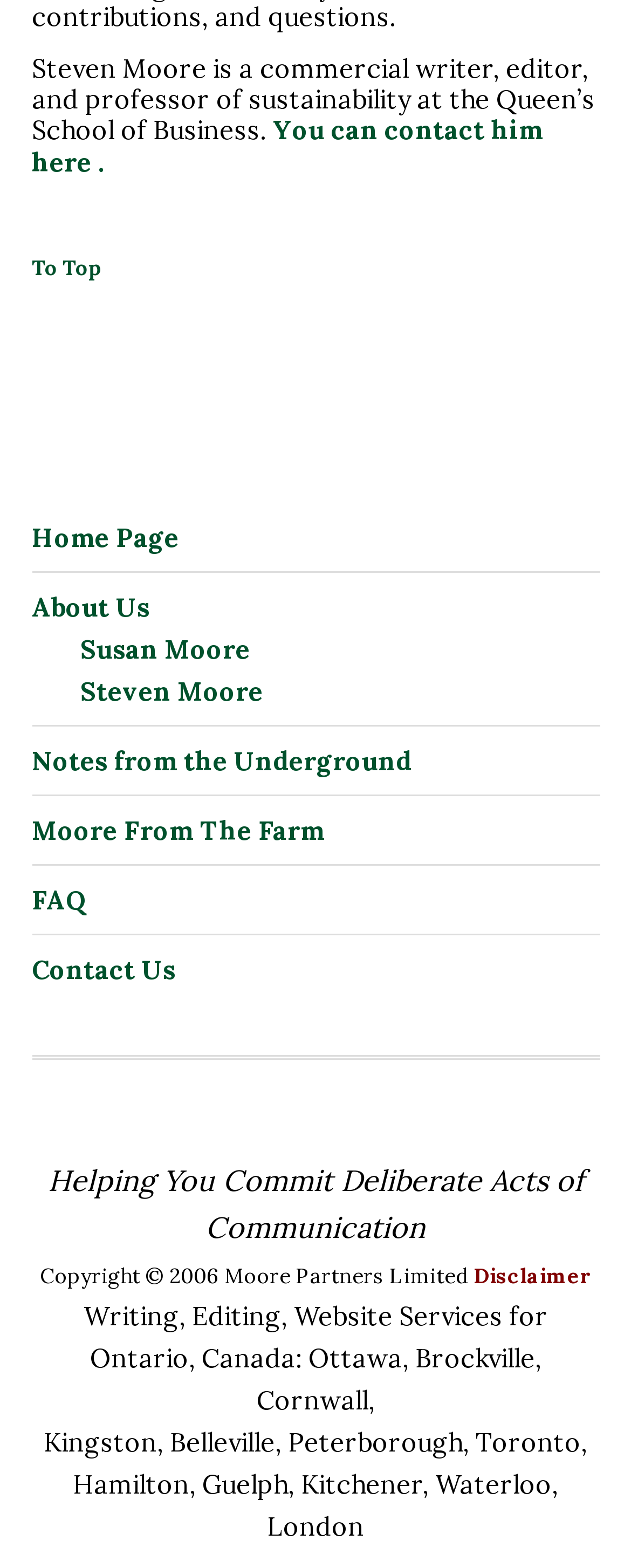Please specify the bounding box coordinates of the clickable region necessary for completing the following instruction: "visit About Us". The coordinates must consist of four float numbers between 0 and 1, i.e., [left, top, right, bottom].

[0.05, 0.377, 0.237, 0.398]